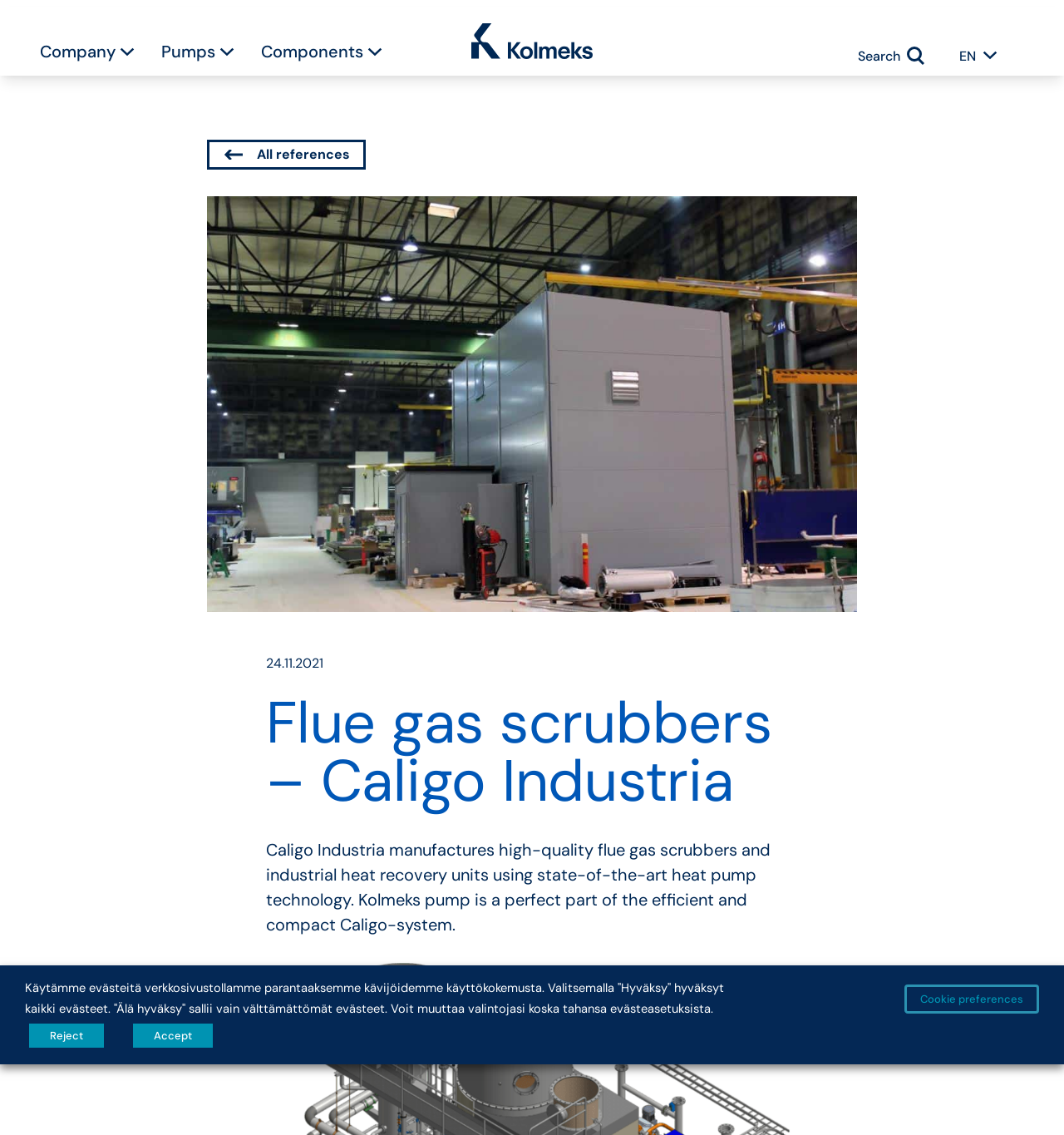Kindly provide the bounding box coordinates of the section you need to click on to fulfill the given instruction: "View all references".

[0.195, 0.123, 0.344, 0.149]